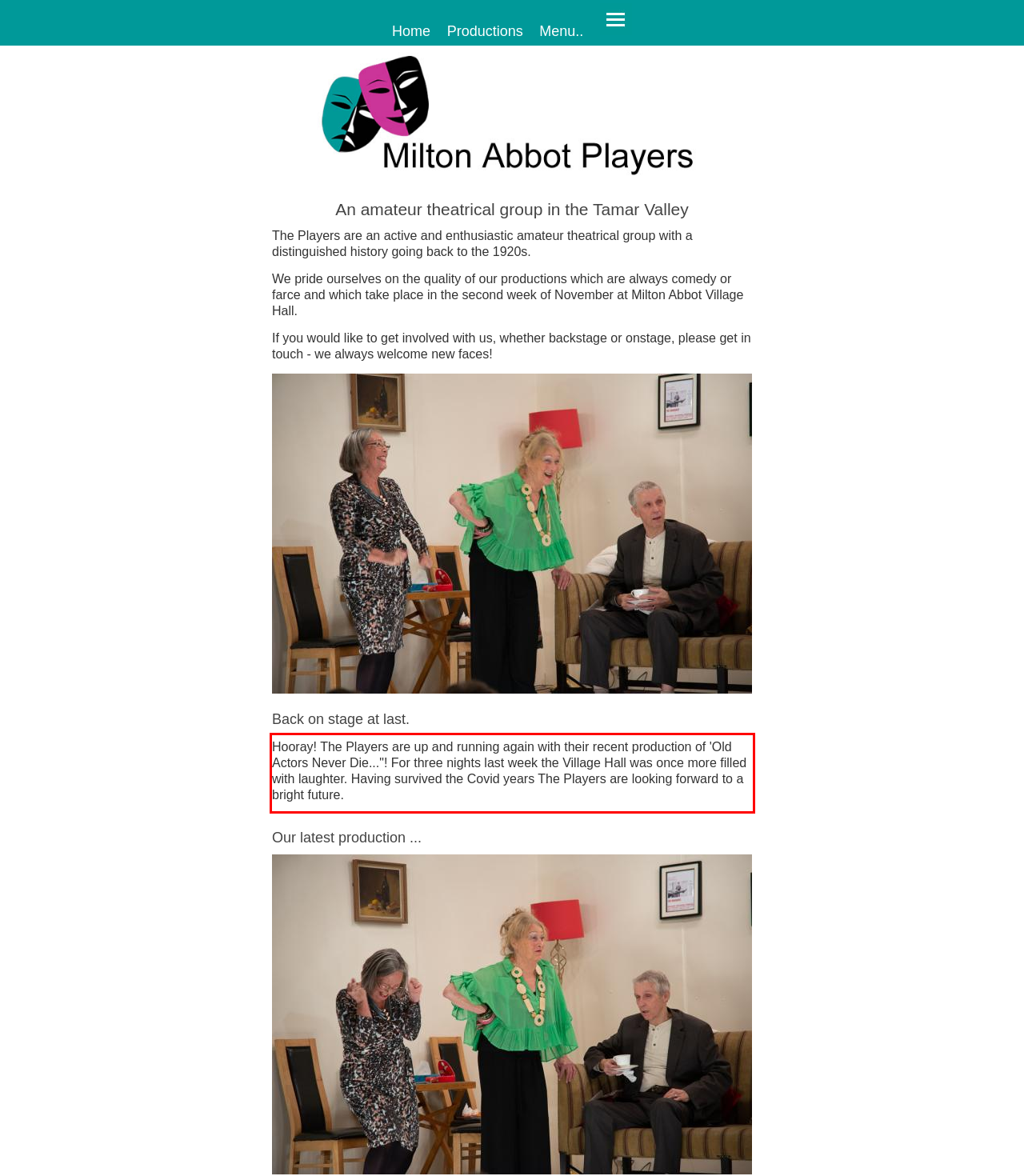Please perform OCR on the text within the red rectangle in the webpage screenshot and return the text content.

Hooray! The Players are up and running again with their recent production of 'Old Actors Never Die..."! For three nights last week the Village Hall was once more filled with laughter. Having survived the Covid years The Players are looking forward to a bright future.